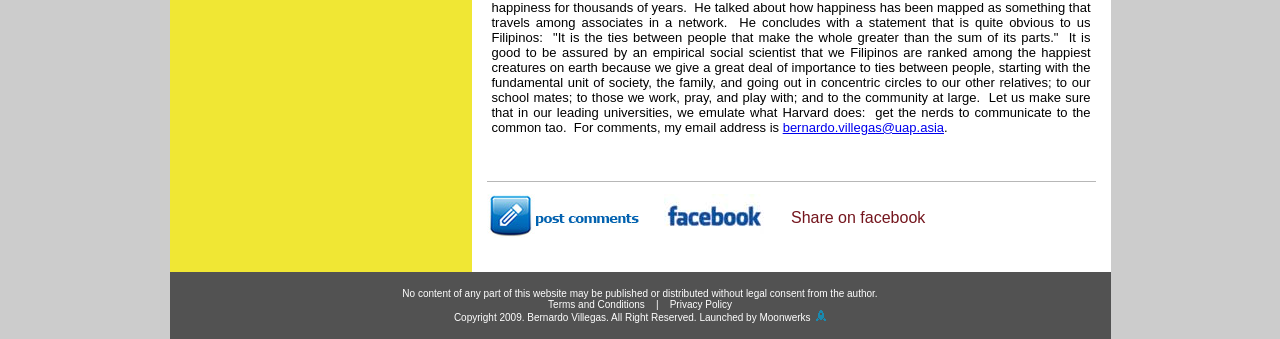How many social media links are available on the webpage?
Using the visual information, answer the question in a single word or phrase.

2